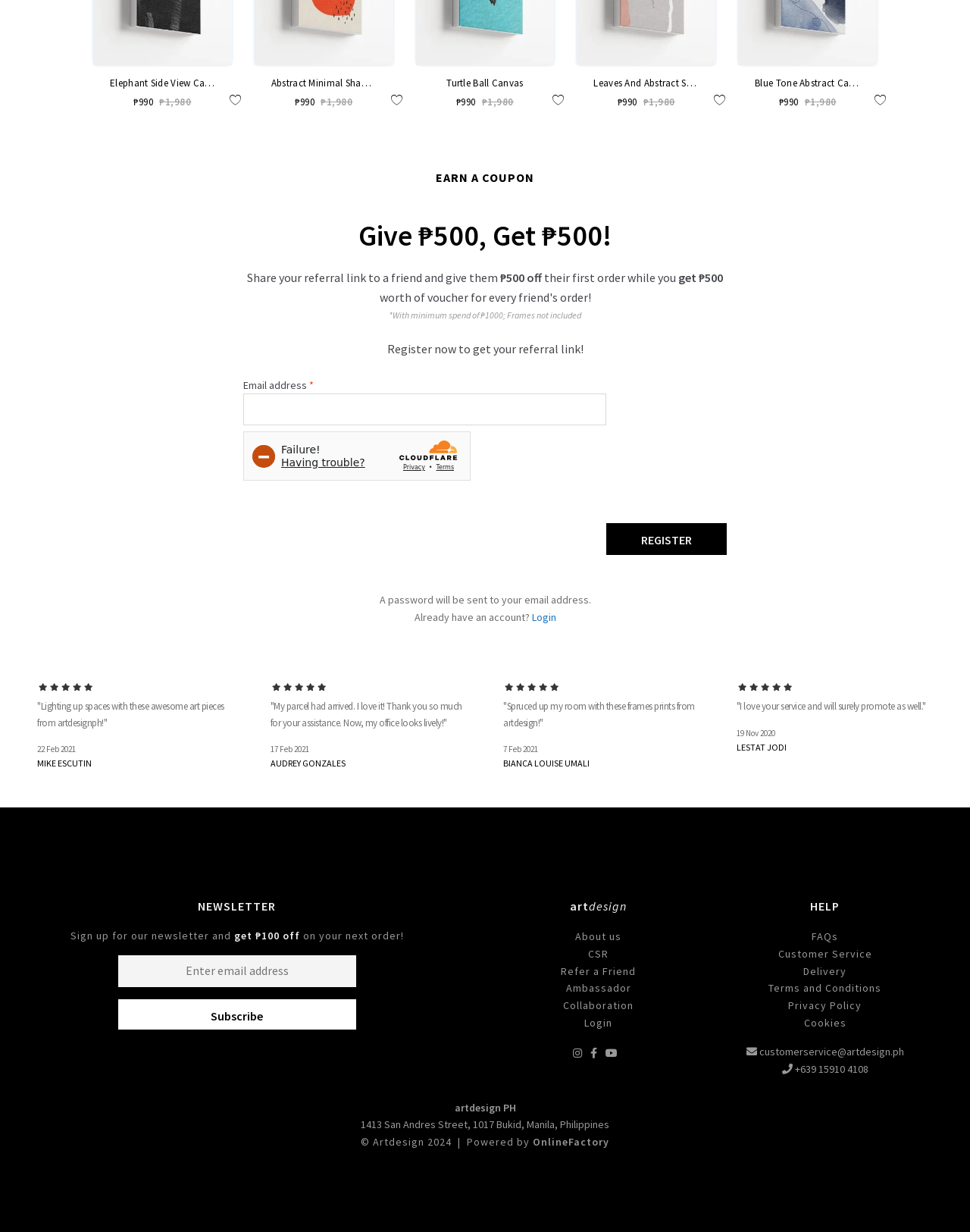What is the minimum spend required to get ₱500 off?
Please give a detailed and elaborate answer to the question.

I found the minimum spend requirement by reading the StaticText element '*With minimum spend of ₱1000; Frames not included'.